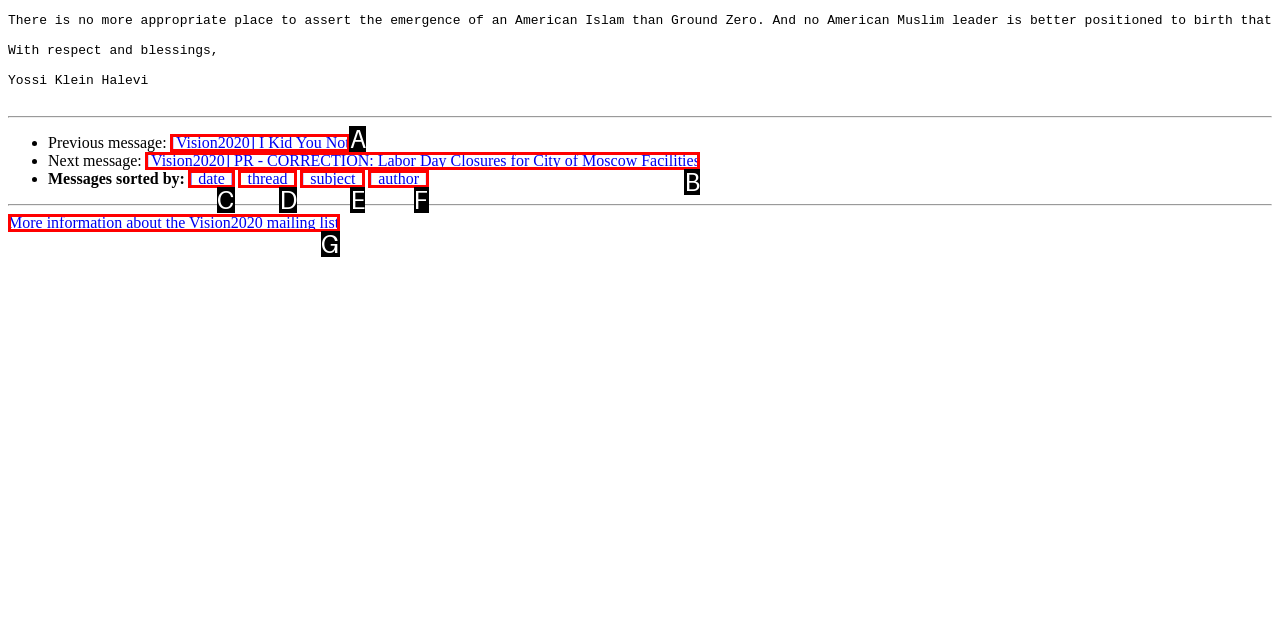From the given options, choose the HTML element that aligns with the description: [Vision2020] I Kid You Not. Respond with the letter of the selected element.

A